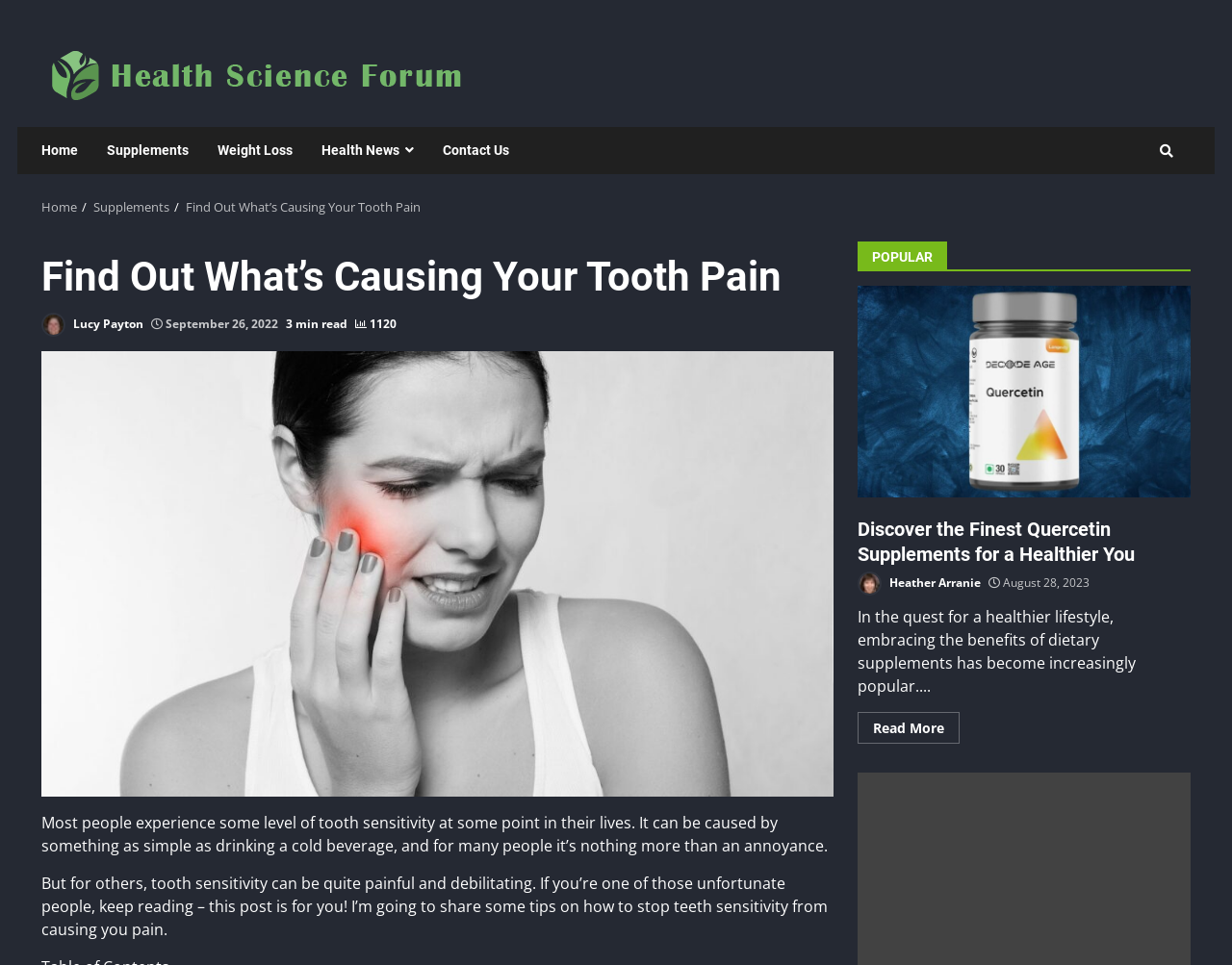Could you specify the bounding box coordinates for the clickable section to complete the following instruction: "View the post by 'Lucy Payton'"?

[0.034, 0.324, 0.116, 0.349]